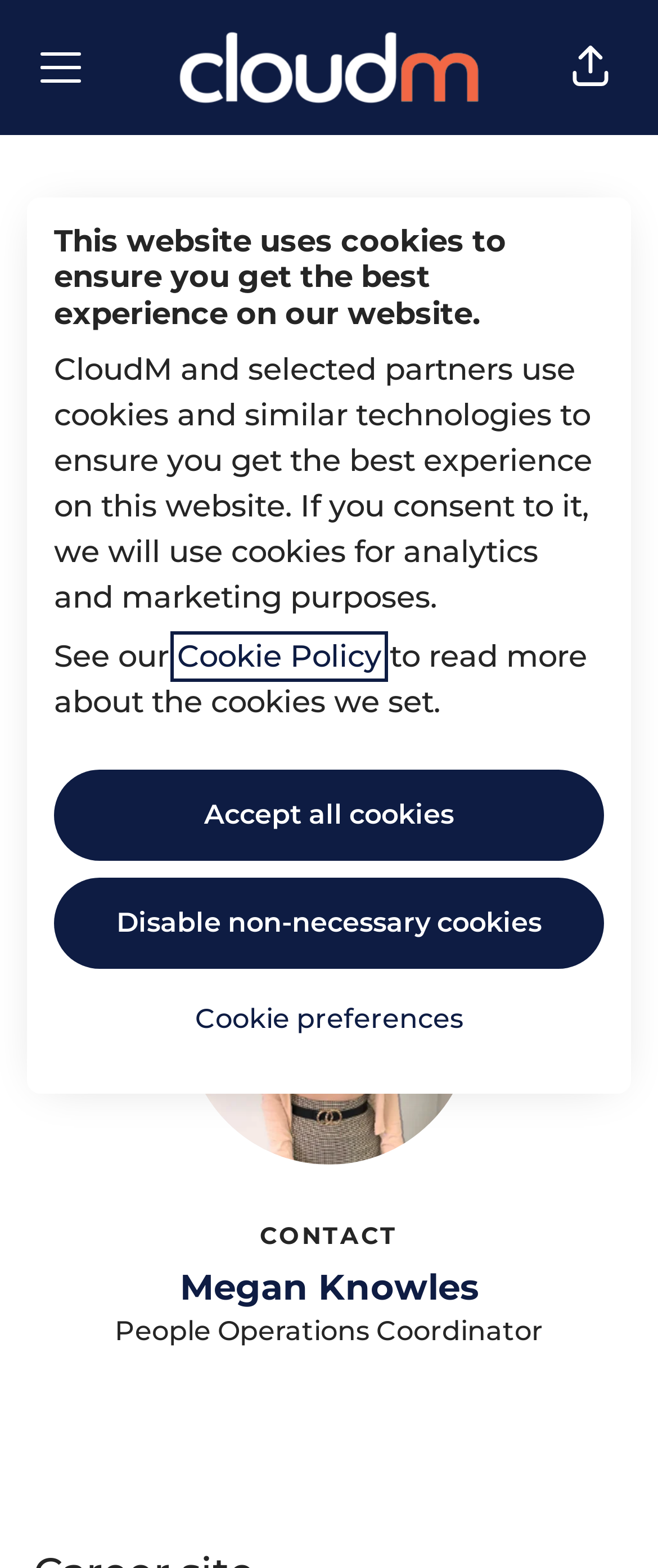What is the title of the person who is the contact for this job posting?
Using the information from the image, provide a comprehensive answer to the question.

I determined the answer by reading the text 'People Operations Coordinator' which is located below the contact person's name 'Megan Knowles', indicating that this is her title.